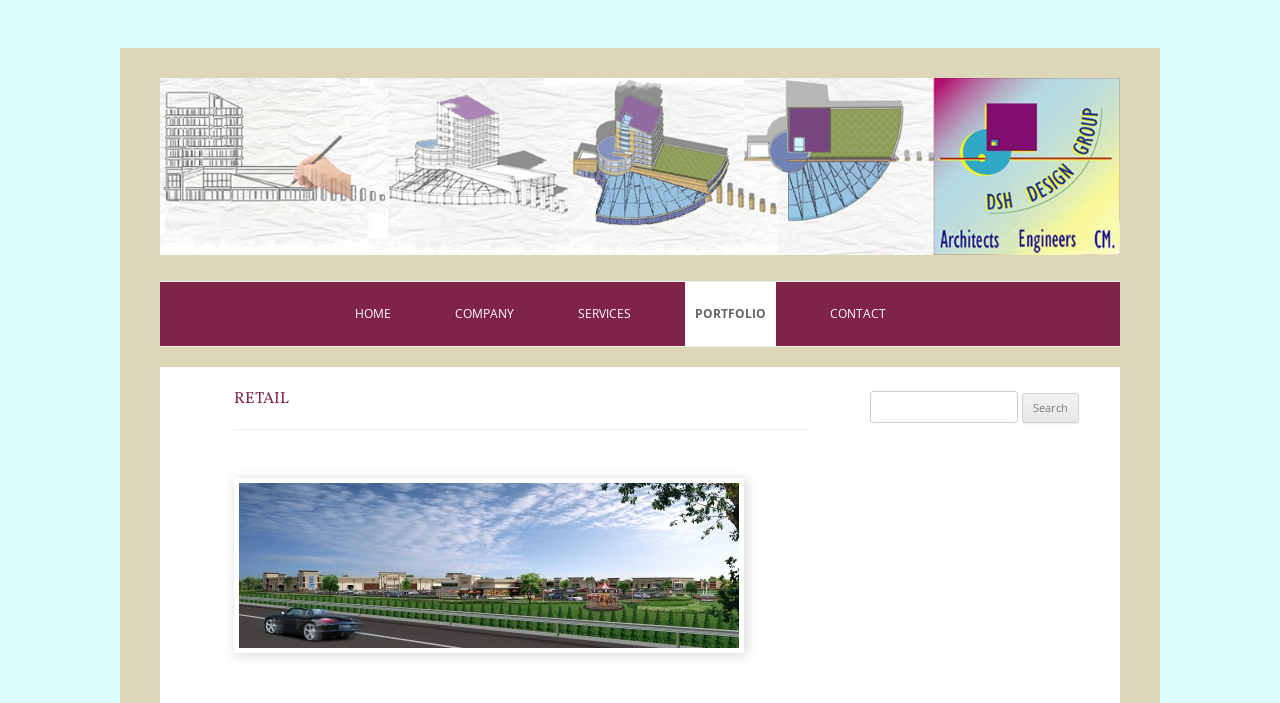Using the details in the image, give a detailed response to the question below:
How many main navigation links are there?

The main navigation links are located at the top of the webpage and include 'HOME', 'COMPANY', 'SERVICES', 'PORTFOLIO', and 'CONTACT'. There are 5 main navigation links in total.